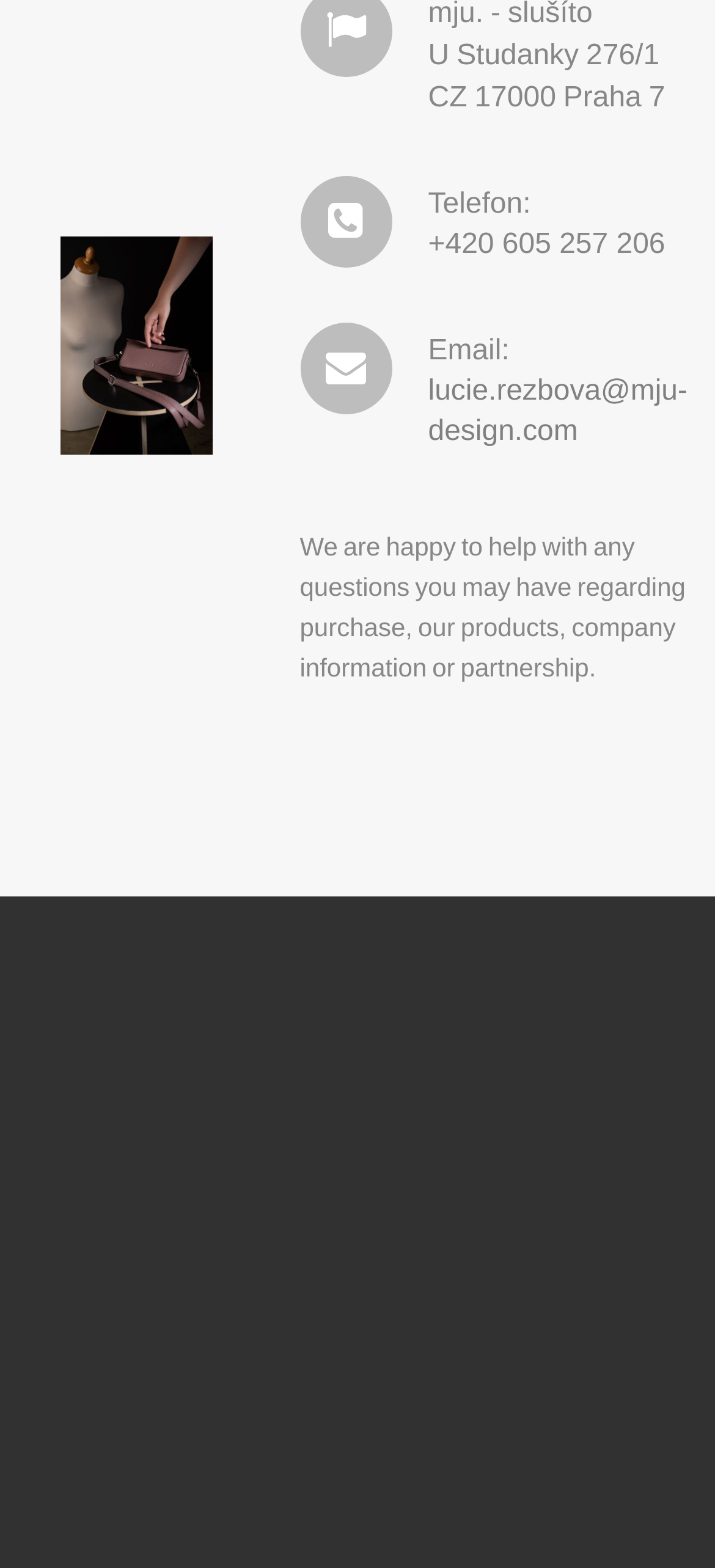Provide the bounding box coordinates of the UI element this sentence describes: "alt="mju. design"".

[0.321, 0.713, 0.679, 0.732]